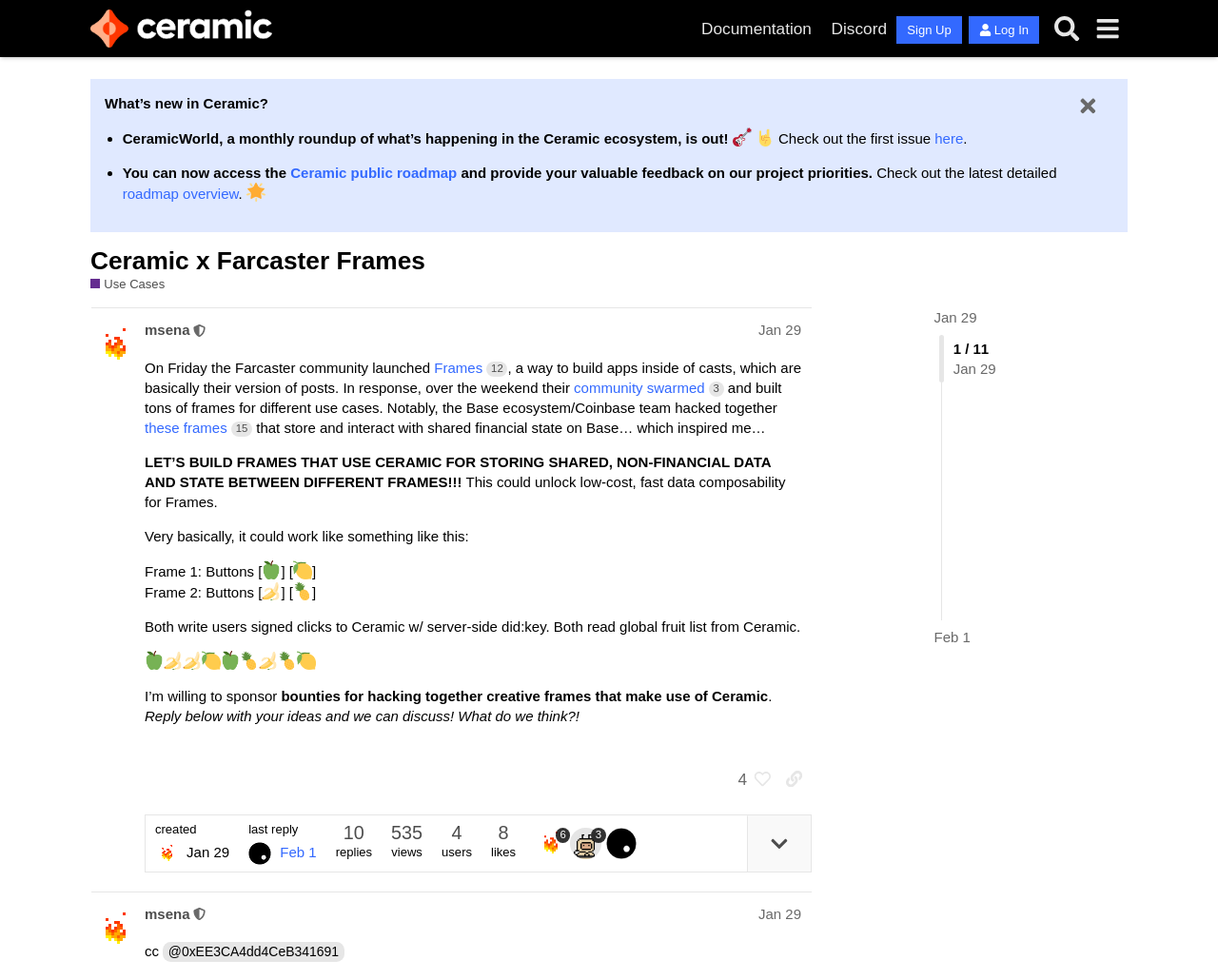Using floating point numbers between 0 and 1, provide the bounding box coordinates in the format (top-left x, top-left y, bottom-right x, bottom-right y). Locate the UI element described here: Ceramic x Farcaster Frames

[0.074, 0.251, 0.349, 0.28]